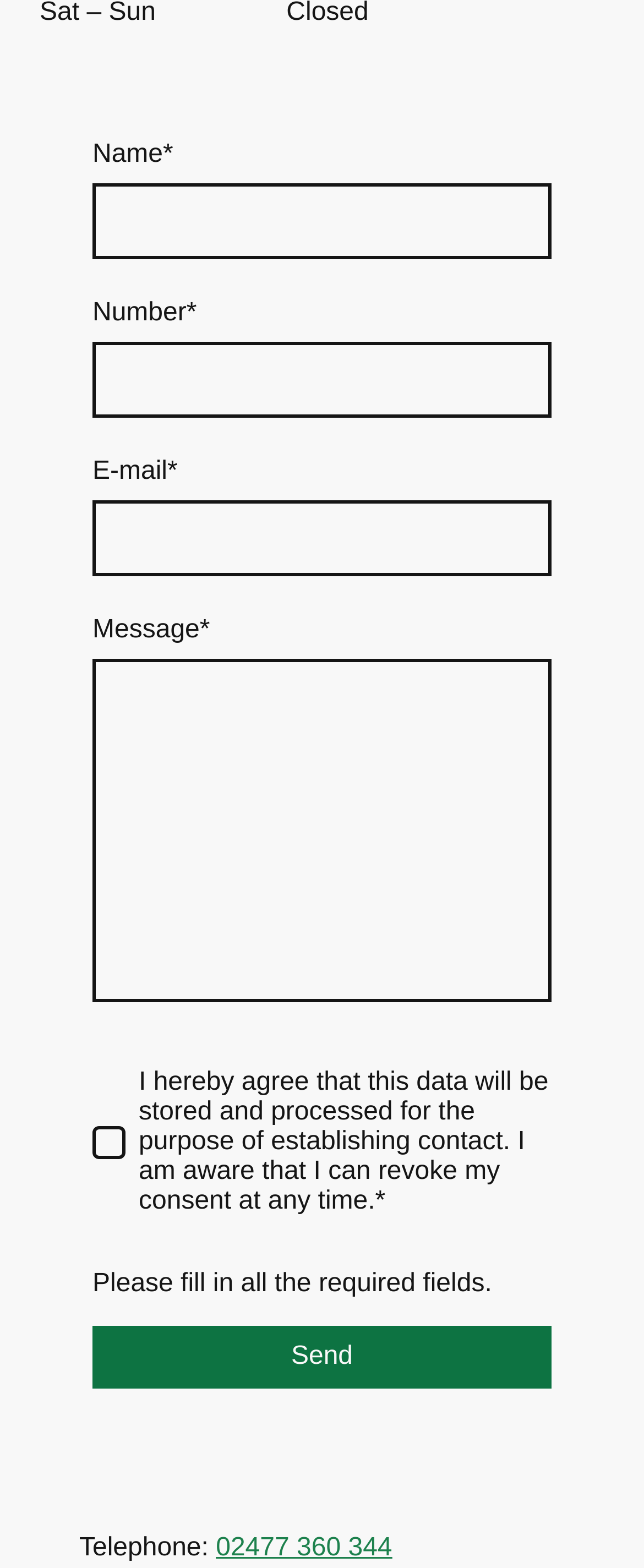Using the image as a reference, answer the following question in as much detail as possible:
What is the label of the last text box?

The last text box has a label 'Message' as indicated by the StaticText element with the text 'Message' and bounding box coordinates [0.144, 0.392, 0.31, 0.41].